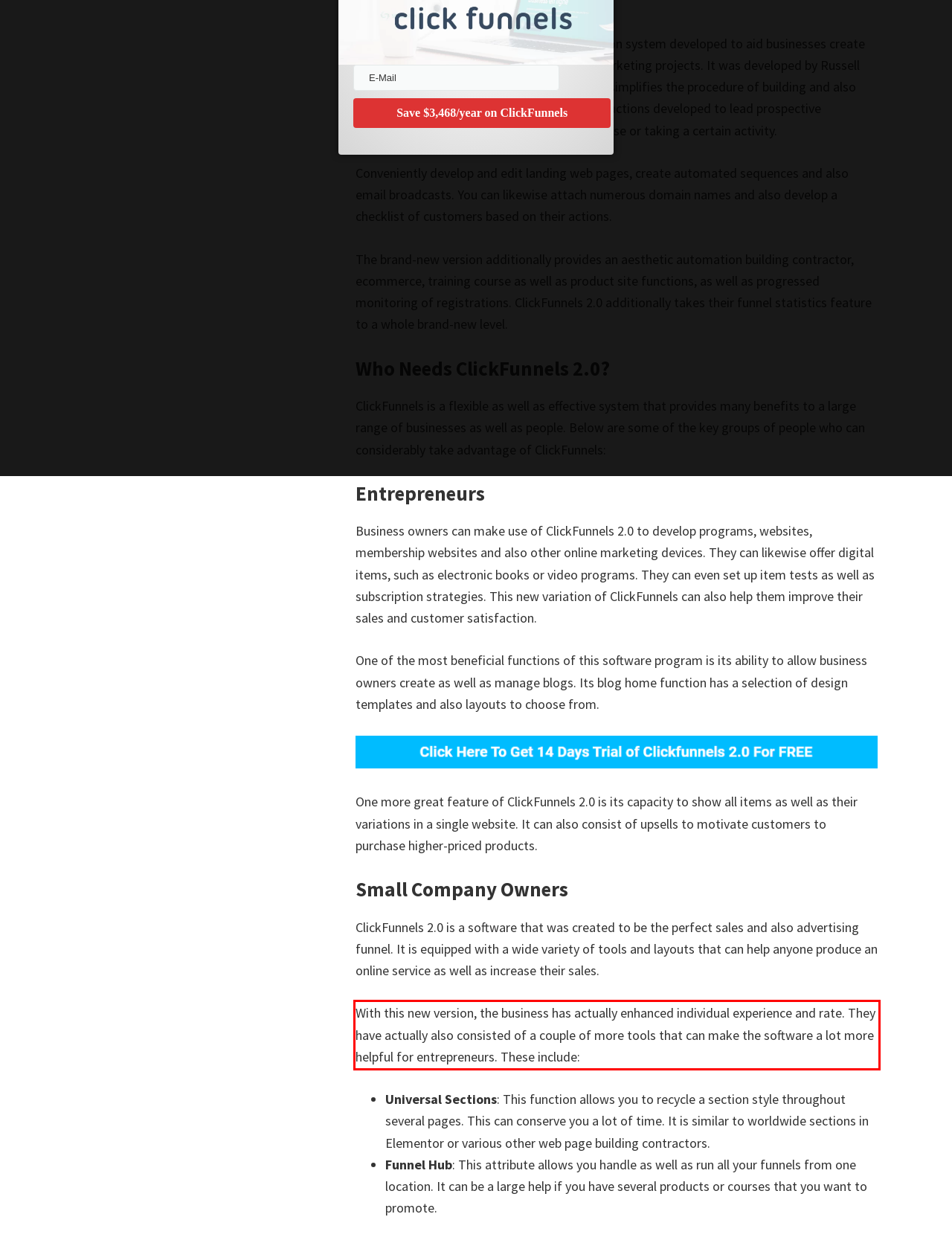Please extract the text content within the red bounding box on the webpage screenshot using OCR.

With this new version, the business has actually enhanced individual experience and rate. They have actually also consisted of a couple of more tools that can make the software a lot more helpful for entrepreneurs. These include: